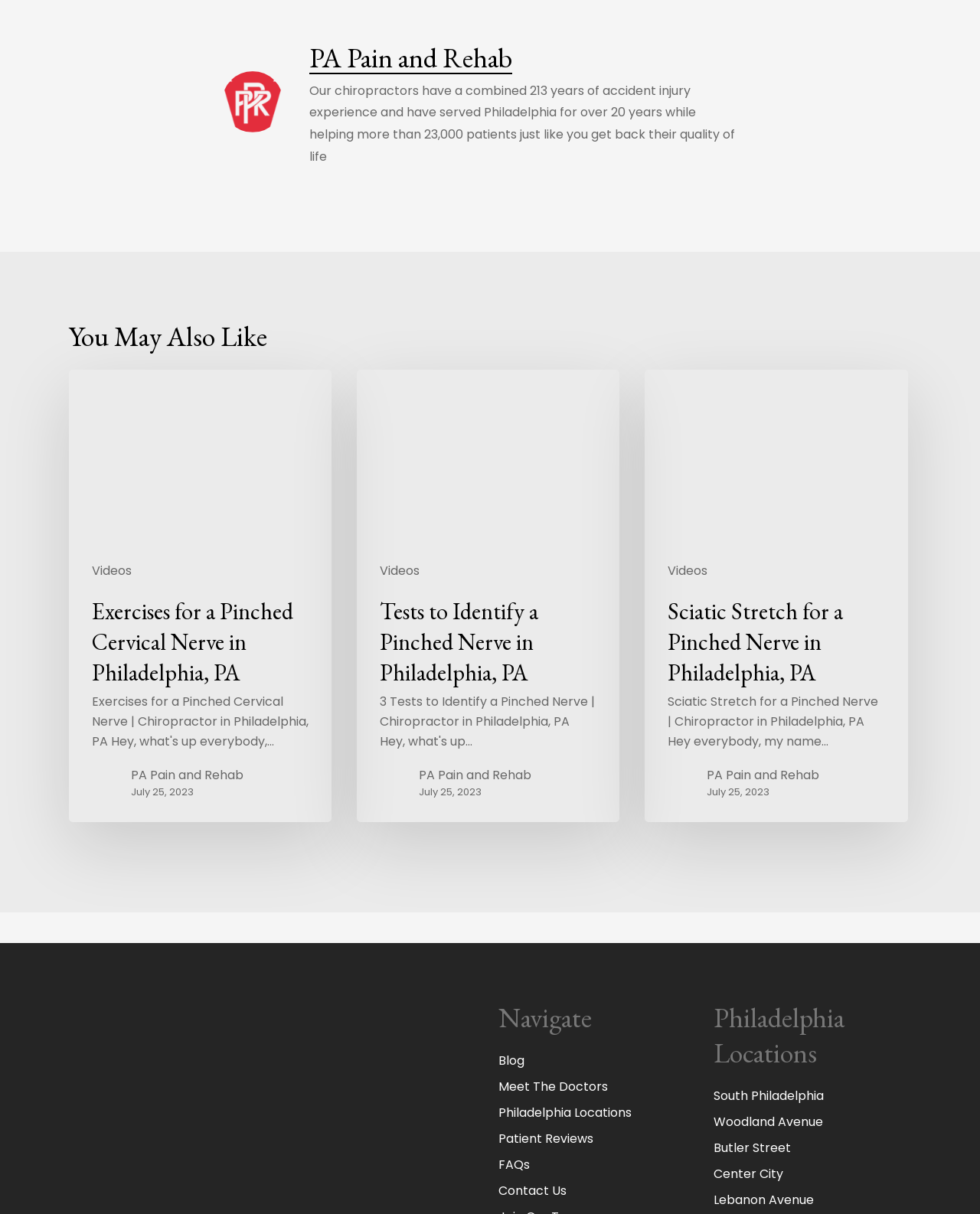Determine the bounding box coordinates of the clickable area required to perform the following instruction: "Read about 'Tests to Identify a Pinched Nerve in Philadelphia, PA'". The coordinates should be represented as four float numbers between 0 and 1: [left, top, right, bottom].

[0.364, 0.304, 0.632, 0.45]